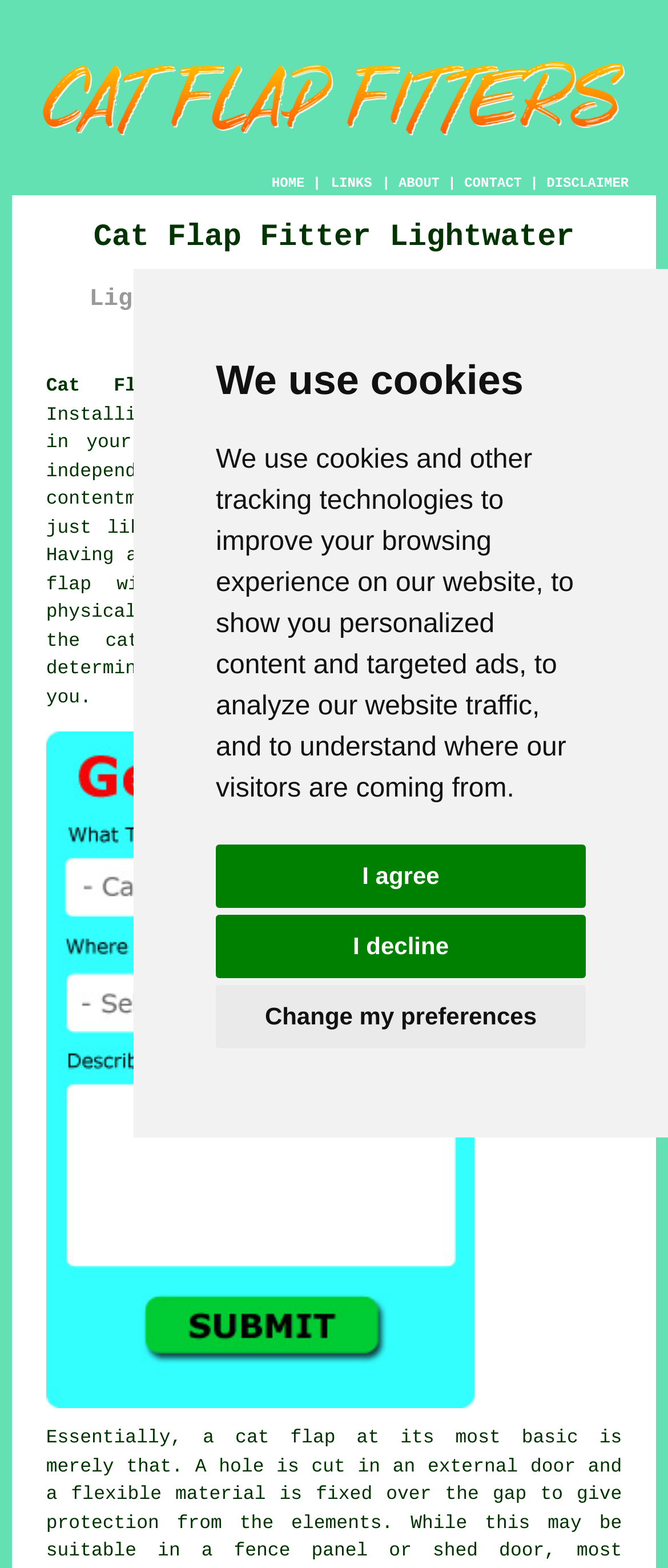Identify the title of the webpage and provide its text content.

Cat Flap Fitter Lightwater